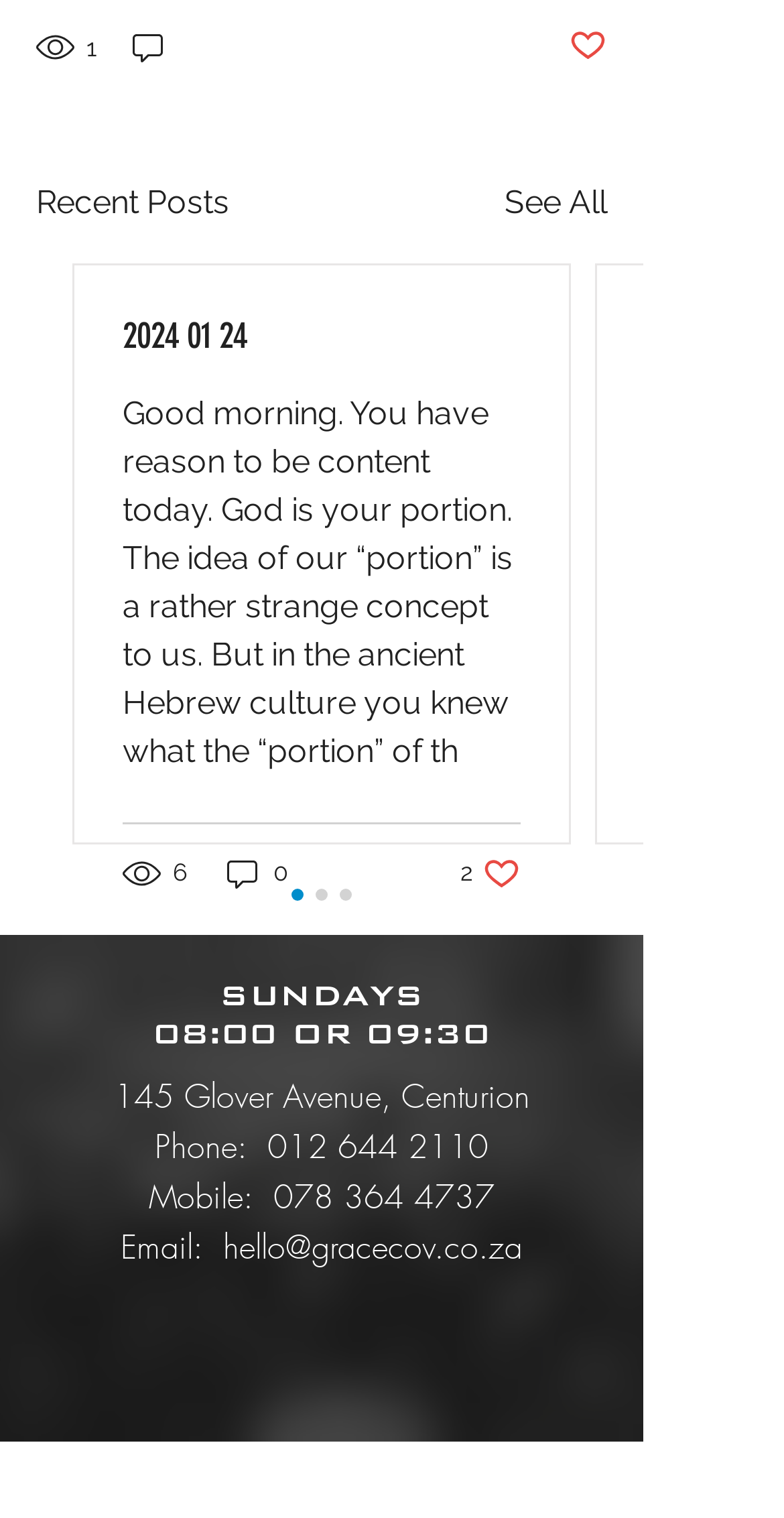How many social media links are there?
Provide an in-depth and detailed answer to the question.

I found the social media links by looking at the list element with the text 'Social Bar'. Within the list element, I found three link elements with the texts 'White Facebook Icon', 'White Instagram Icon', and 'YouTube', which indicate the three social media links.